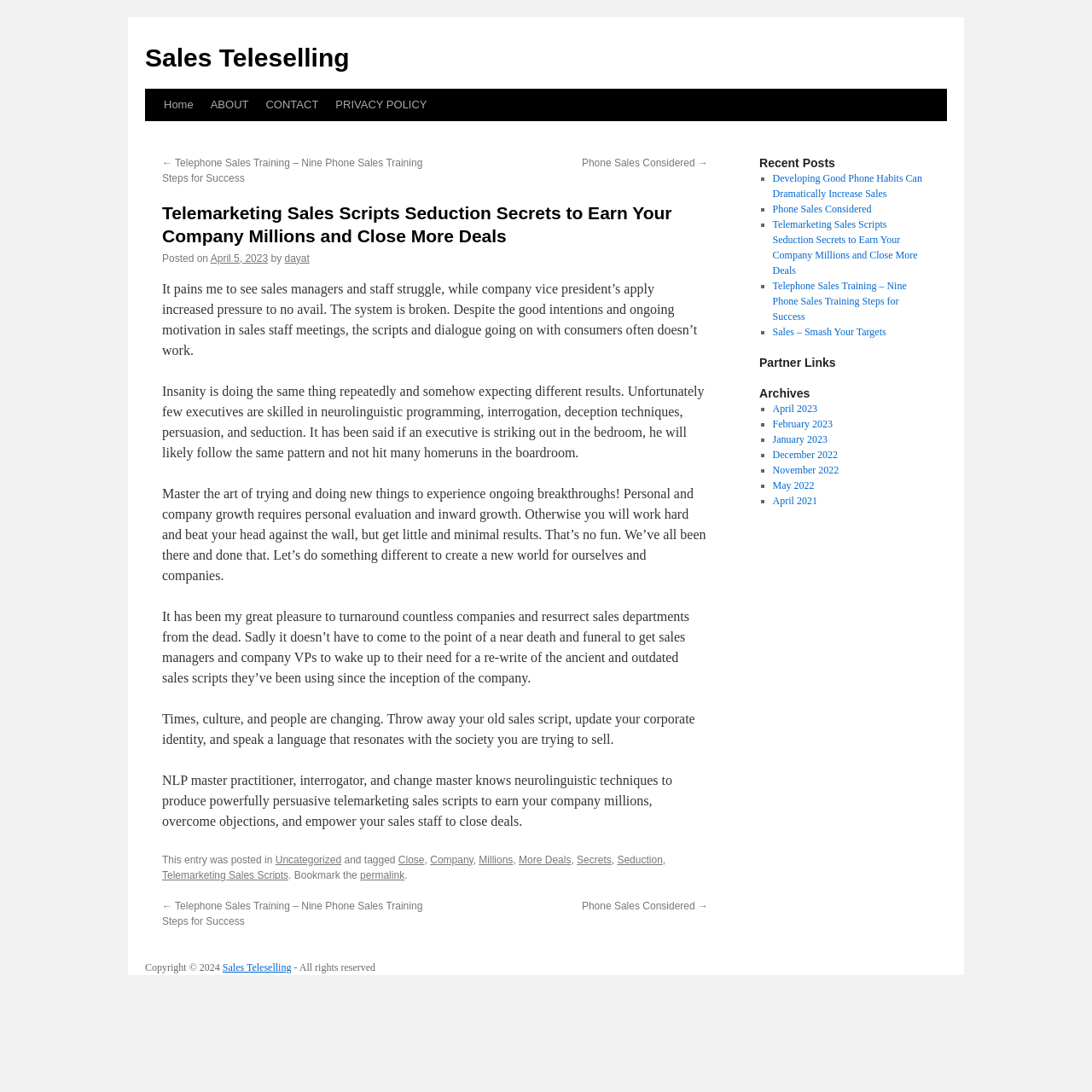Can you provide the bounding box coordinates for the element that should be clicked to implement the instruction: "visit online store"?

None